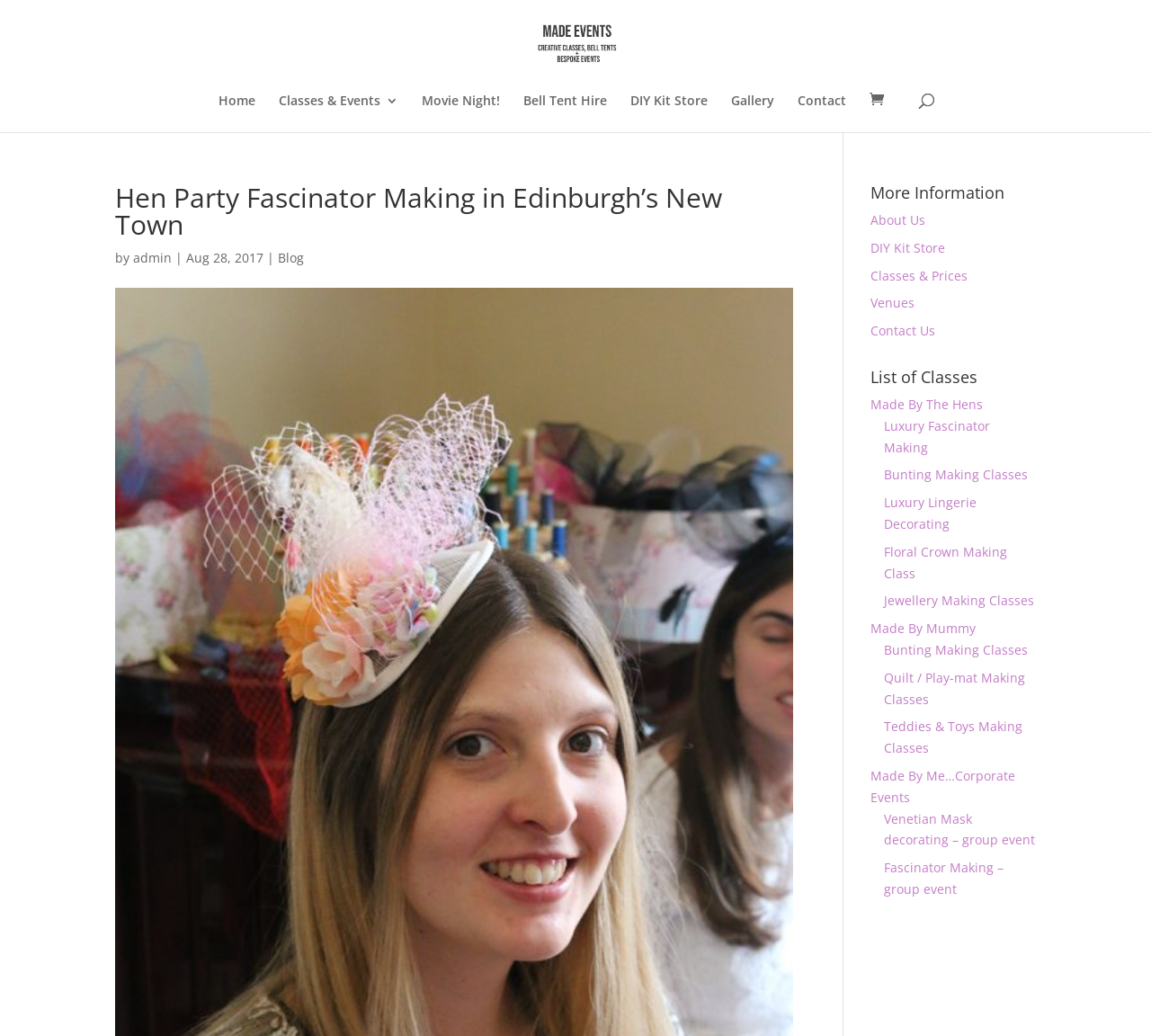What is the main topic of the webpage?
Use the image to give a comprehensive and detailed response to the question.

The main topic of the webpage is obtained from the heading element 'Hen Party Fascinator Making in Edinburgh’s New Town' which is prominently displayed on the webpage, indicating that the webpage is about hen party fascinator making events or classes in Edinburgh's New Town.